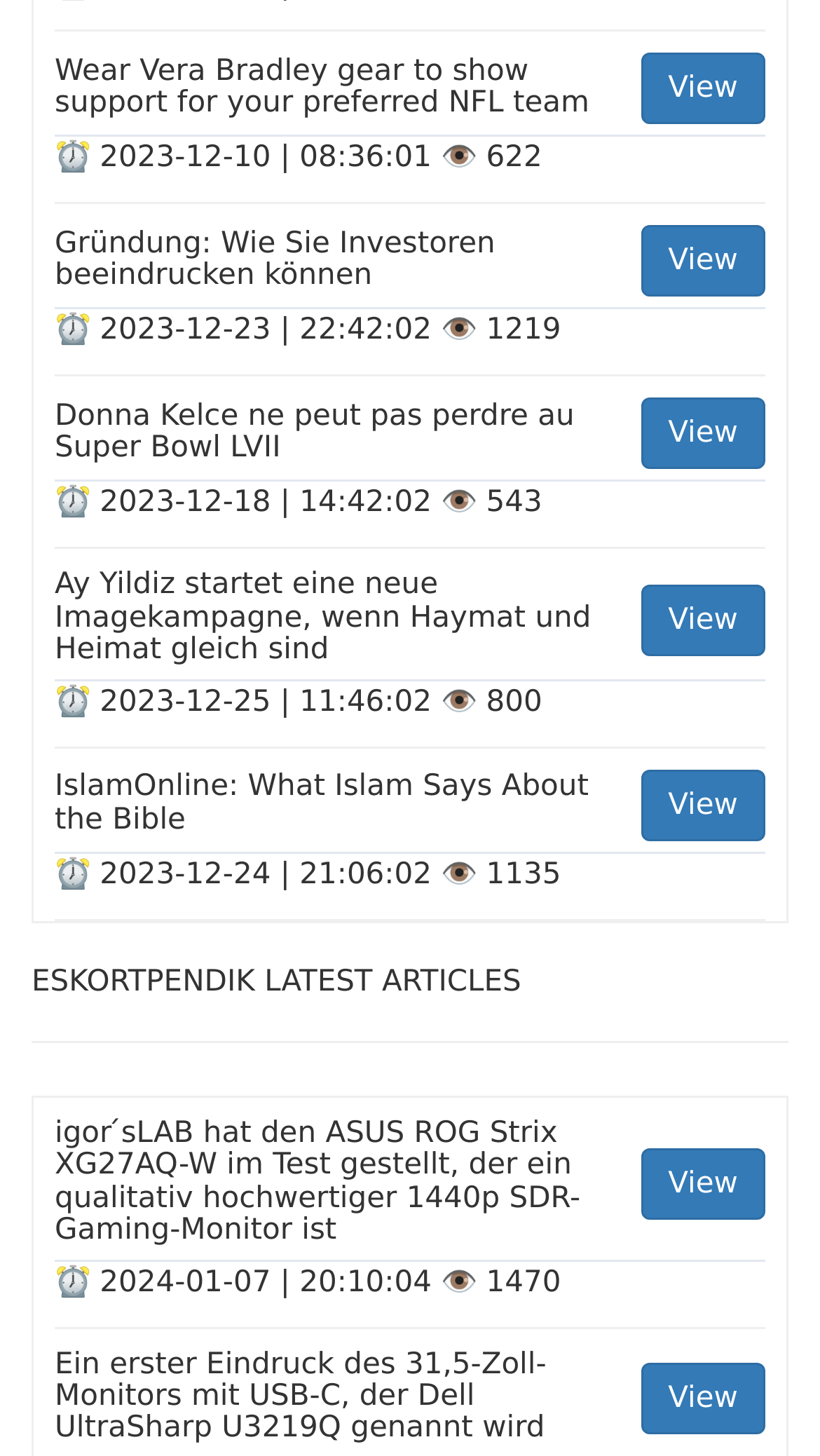Please determine the bounding box coordinates for the element that should be clicked to follow these instructions: "View article about NFL team gear".

[0.067, 0.037, 0.933, 0.086]